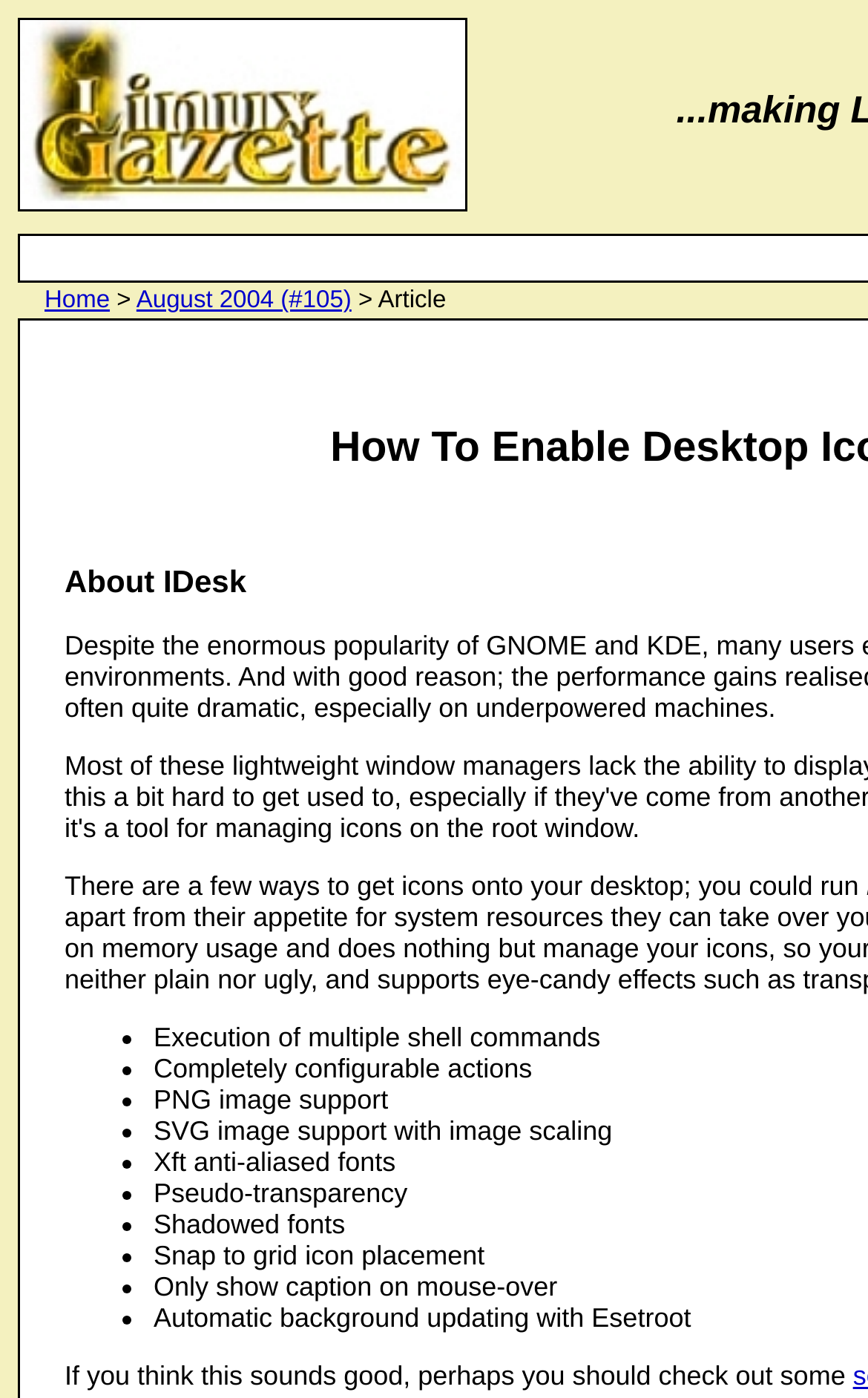Answer succinctly with a single word or phrase:
What is the navigation menu at the top?

Home and Article links